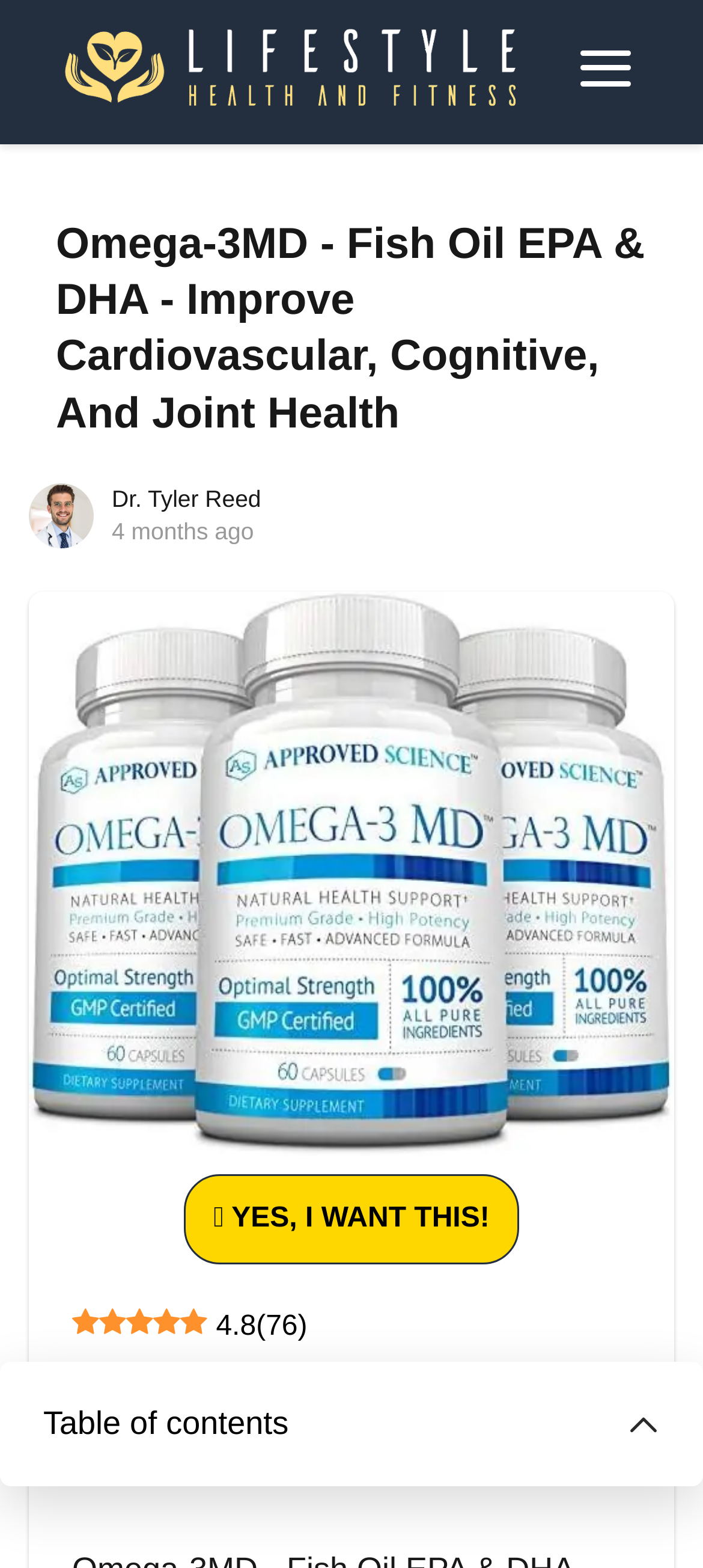Give a detailed explanation of the elements present on the webpage.

The webpage is about Omega-3MD, a premium fish oil supplement that offers a comprehensive range of benefits for cardiovascular, cognitive, and joint health. At the top left, there is a link to "Vitamins and Supplements" accompanied by an image. Below this, there is a heading that repeats the title of the webpage. 

To the right of the heading, there is a section with the name "Dr. Tyler Reed" and a timestamp "4 months ago". Below this section, there is a link to the product "Omega-3MD - Fish Oil EPA & DHA - Improve Cardiovascular, Cognitive, and Joint Health - 3 Bottle Supply" accompanied by an image. 

Further down, there is a prominent call-to-action button "👍 YES, I WANT THIS!" in the middle of the page. Above this button, there is a rating section with a score of 4.8 out of 5, based on 76 reviews. 

At the bottom of the page, there is a "Table of contents" section, followed by a checkbox on the right side. Next to the checkbox, there is an image.